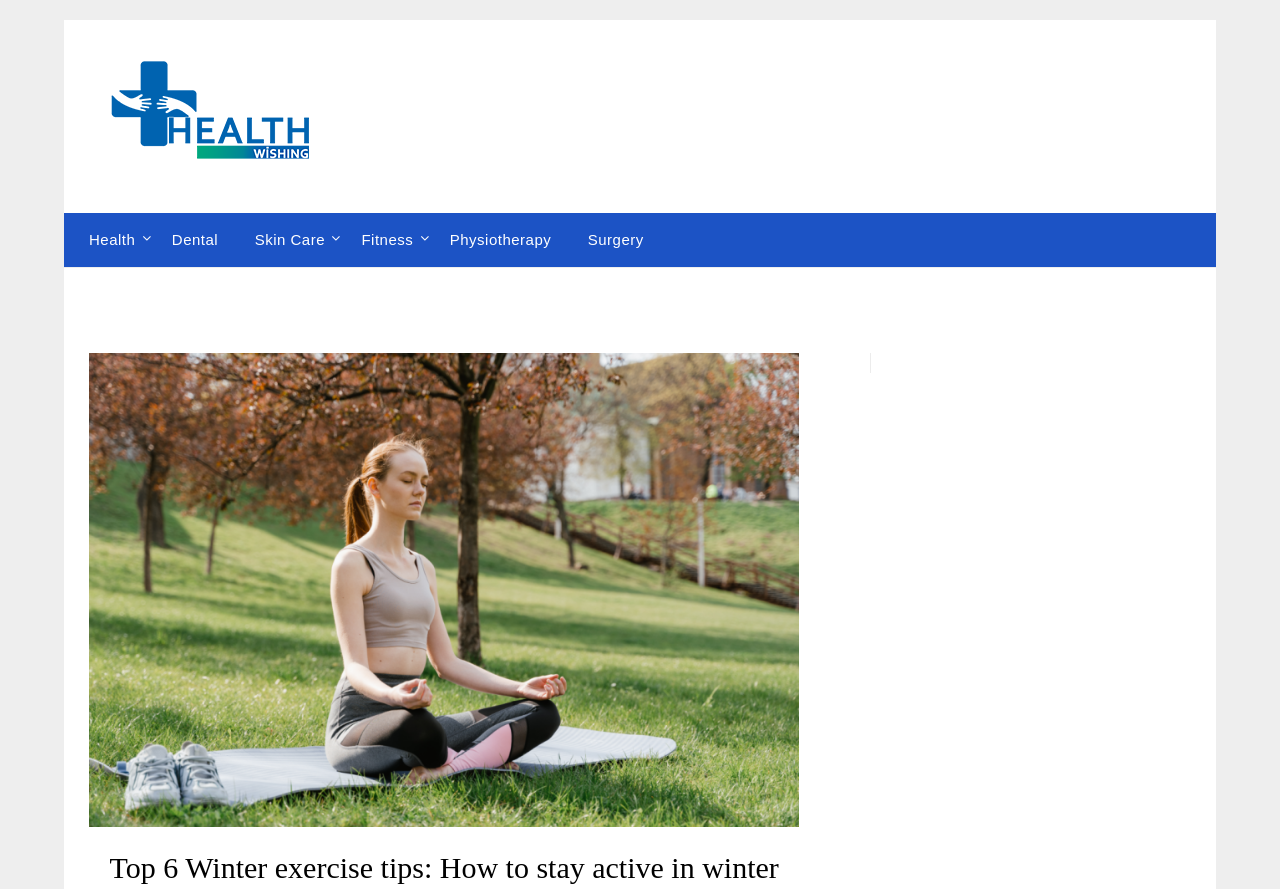What is the theme of the image on the webpage?
Please give a detailed and elaborate answer to the question based on the image.

I looked at the image element with the text 'Winter' and determined that it is related to the winter season, which is the theme of the image.